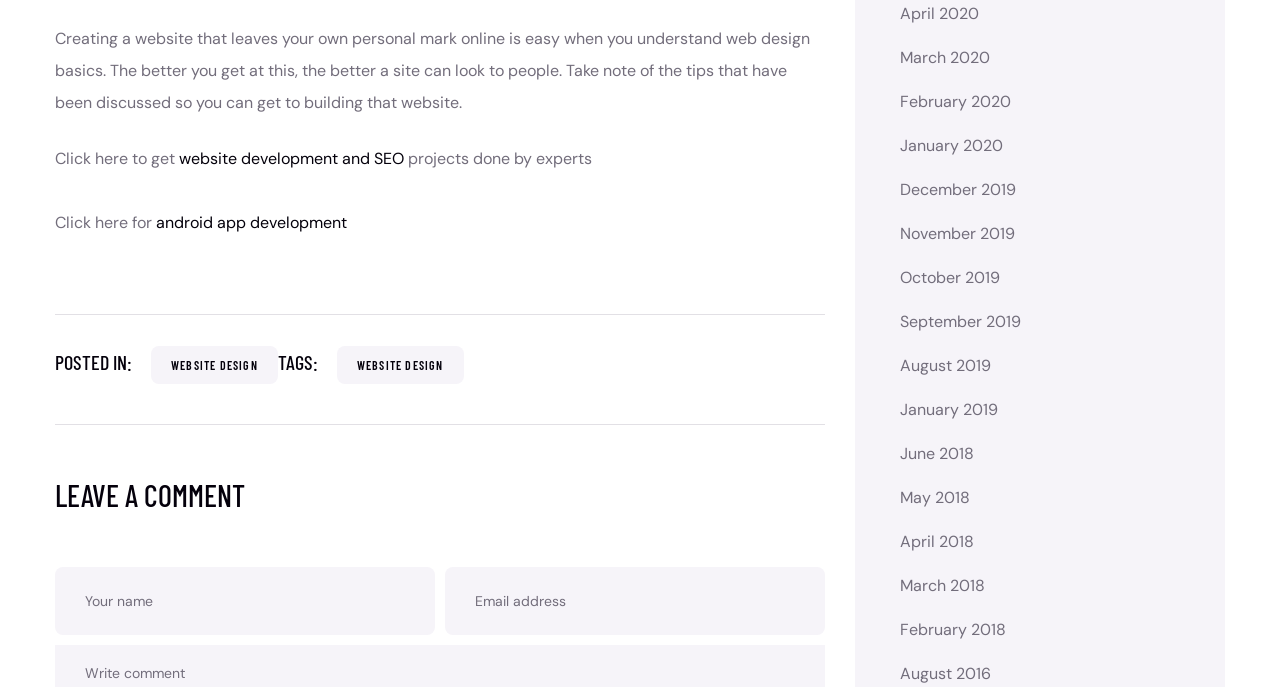Identify the bounding box for the given UI element using the description provided. Coordinates should be in the format (top-left x, top-left y, bottom-right x, bottom-right y) and must be between 0 and 1. Here is the description: name="author" placeholder="Your name"

[0.043, 0.825, 0.34, 0.924]